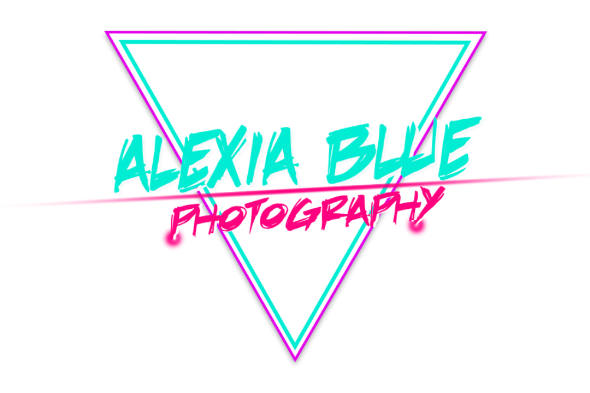Provide a single word or phrase answer to the question: 
What font style is used for the word 'PHOTOGRAPHY'?

Cursive